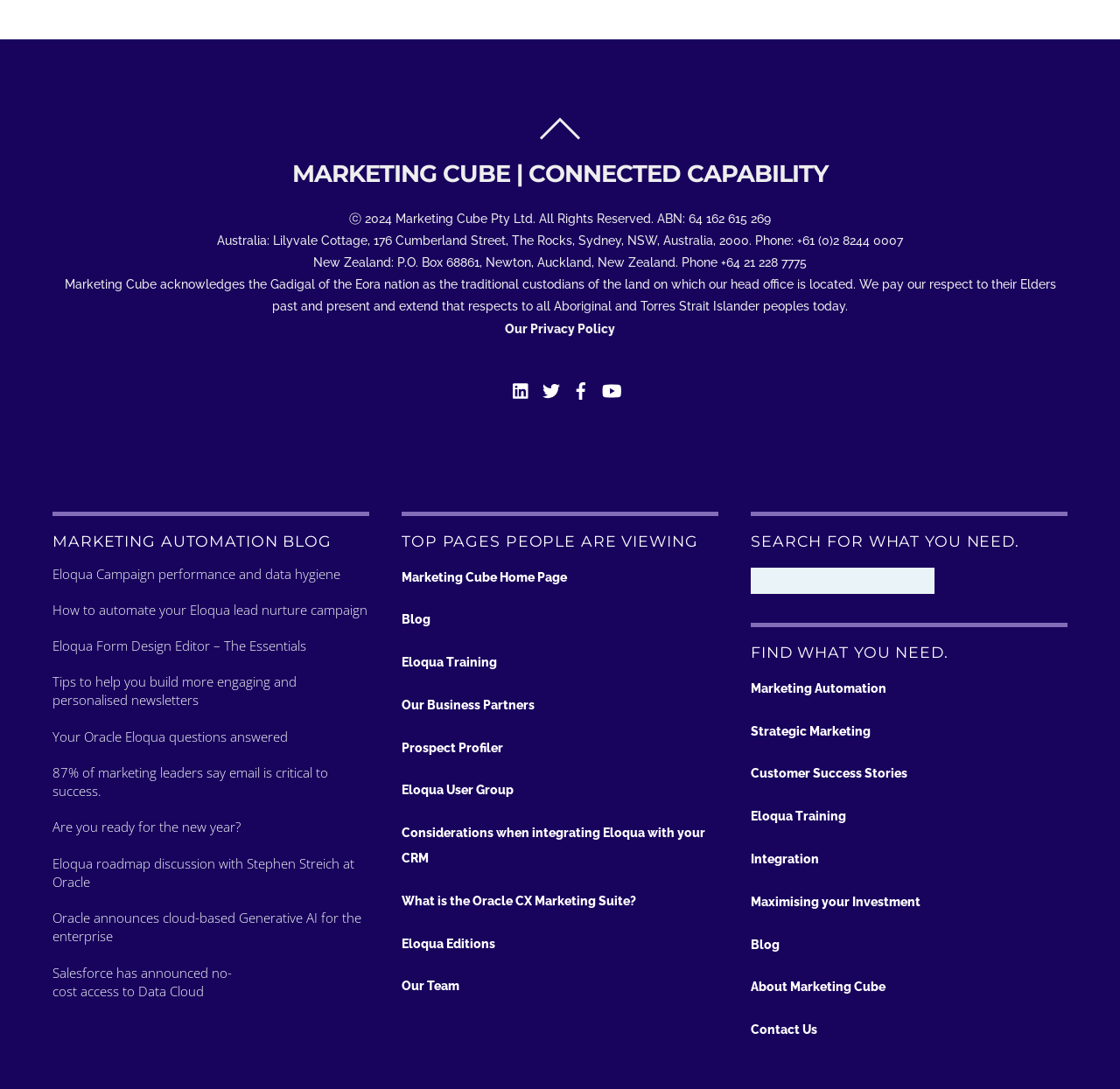Specify the bounding box coordinates (top-left x, top-left y, bottom-right x, bottom-right y) of the UI element in the screenshot that matches this description: aria-label="facebook"

[0.507, 0.35, 0.529, 0.363]